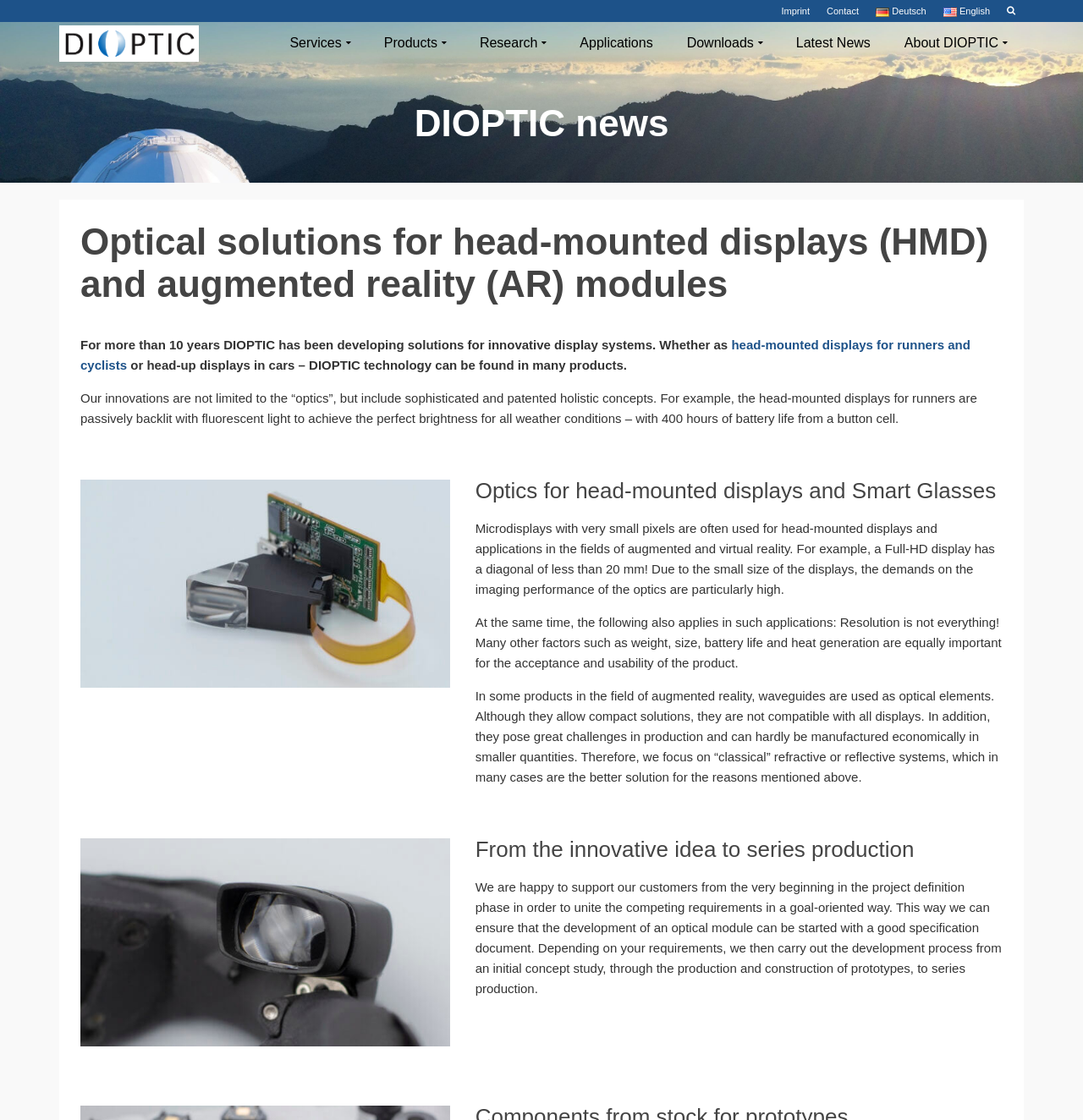Give a full account of the webpage's elements and their arrangement.

The webpage is about DIOPTIC, a company that offers comprehensive development for optical modules in the HMD and Smart Eyewear sector. At the top of the page, there are several links, including "Imprint", "Contact", and language options, with corresponding flag icons. Below these links, there is a navigation menu with options such as "Services", "Products", "Research", "Applications", "Downloads", and "Latest News".

The main content of the page is divided into sections. The first section is headed "DIOPTIC news" and features a brief introduction to the company, stating that it has been developing solutions for innovative display systems for over 10 years. This section also includes a link to a specific application of their technology, namely head-mounted displays for runners and cyclists.

The next section is about the company's innovations, which include sophisticated and patented holistic concepts. This section features a detailed description of their technology, including the use of fluorescent light to achieve perfect brightness in their head-mounted displays. There is also an image of a prototype of a "Smart eyewear" optic module.

The following section is headed "Optics for head-mounted displays and Smart Glasses" and discusses the use of microdisplays in these applications. It highlights the importance of factors such as weight, size, battery life, and heat generation in addition to resolution. There are also two images in this section, one showing a functional model of a Head-Mounted Display, and another showing a prototype of a "Smart eyewear" optic module.

The final section is headed "From the innovative idea to series production" and describes the company's approach to supporting customers from the project definition phase to series production.